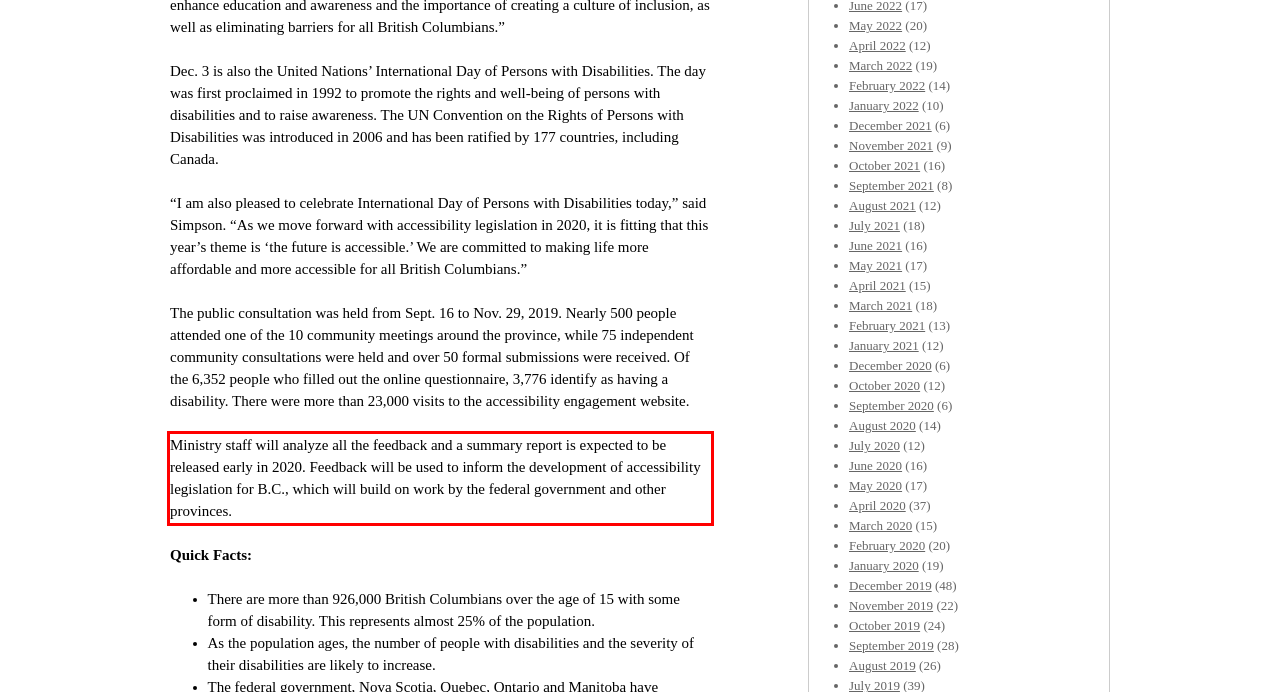The screenshot you have been given contains a UI element surrounded by a red rectangle. Use OCR to read and extract the text inside this red rectangle.

Ministry staff will analyze all the feedback and a summary report is expected to be released early in 2020. Feedback will be used to inform the development of accessibility legislation for B.C., which will build on work by the federal government and other provinces.